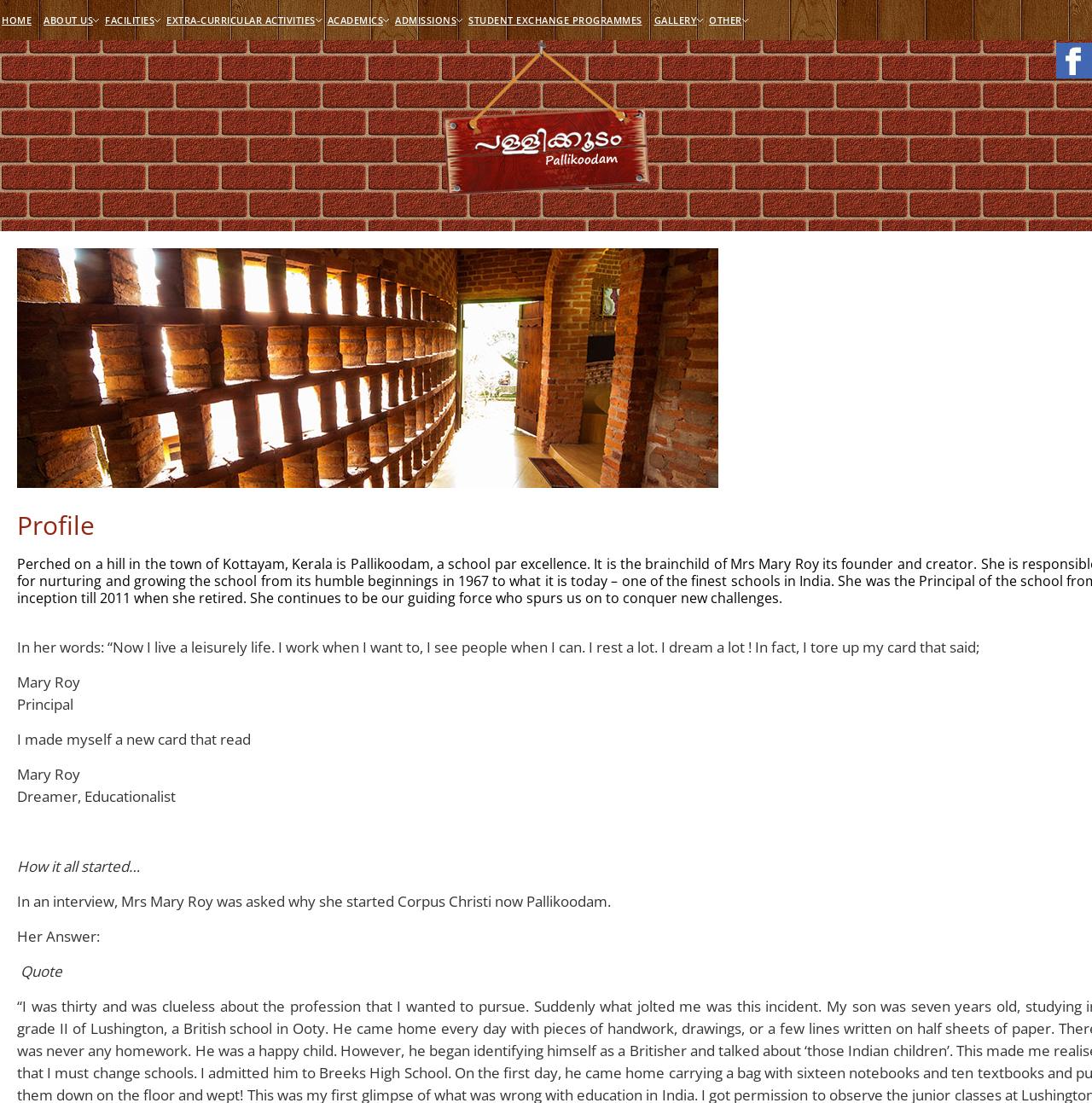Please give a succinct answer to the question in one word or phrase:
What is the purpose of the image with the text 'admission-forms'?

Display admission forms